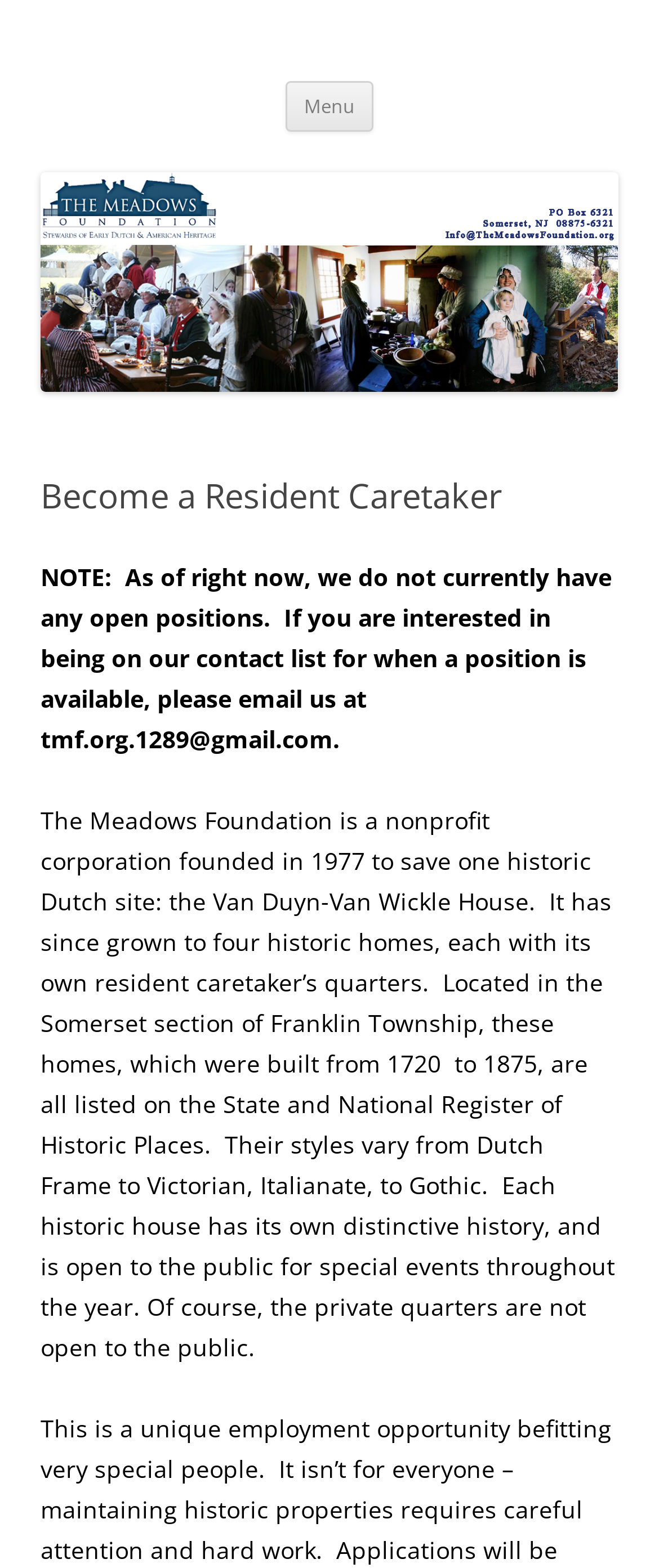Locate the bounding box of the UI element with the following description: "parent_node: The Meadows Foundation".

[0.062, 0.234, 0.938, 0.255]